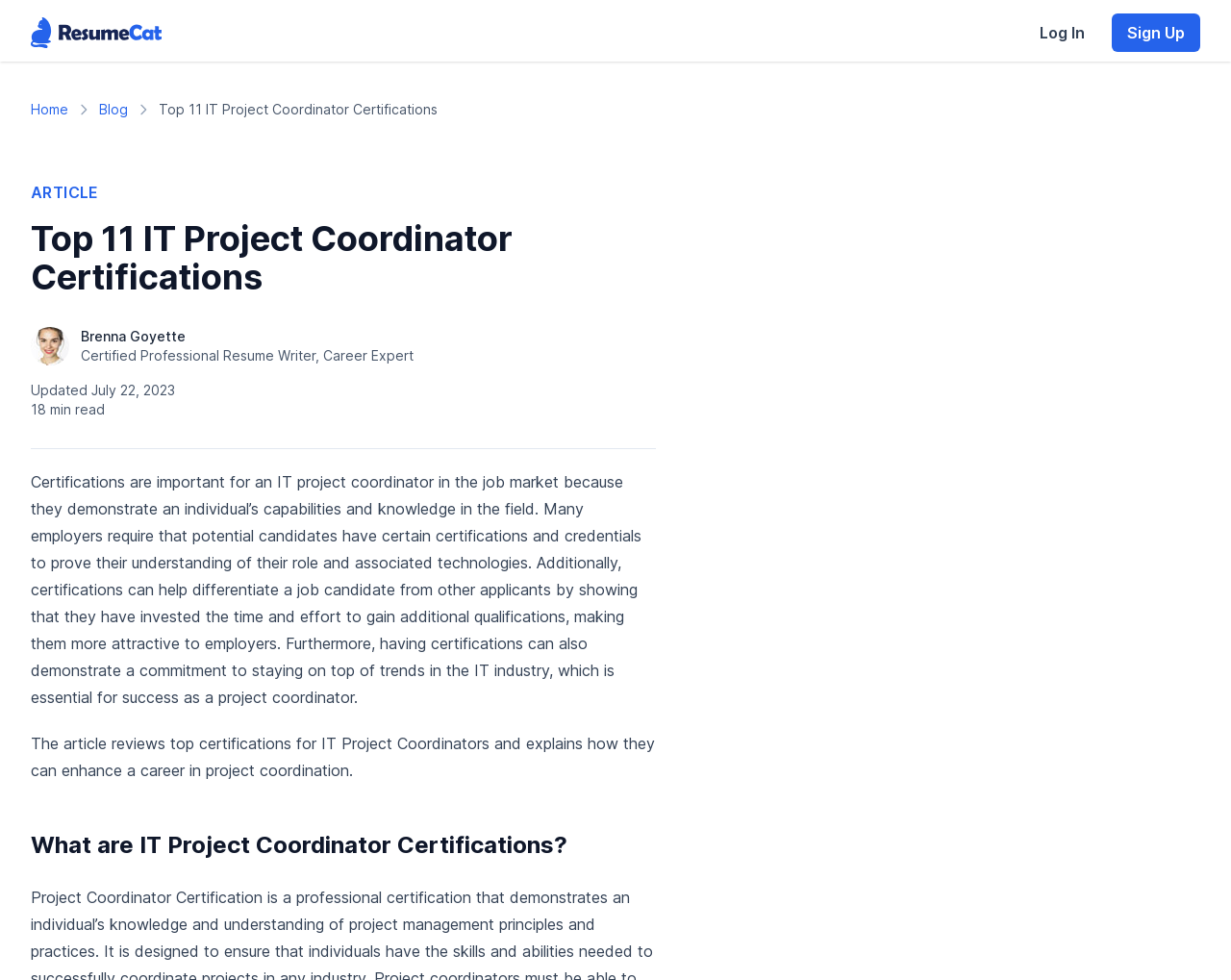How many minutes does it take to read this article?
Based on the image, provide a one-word or brief-phrase response.

18